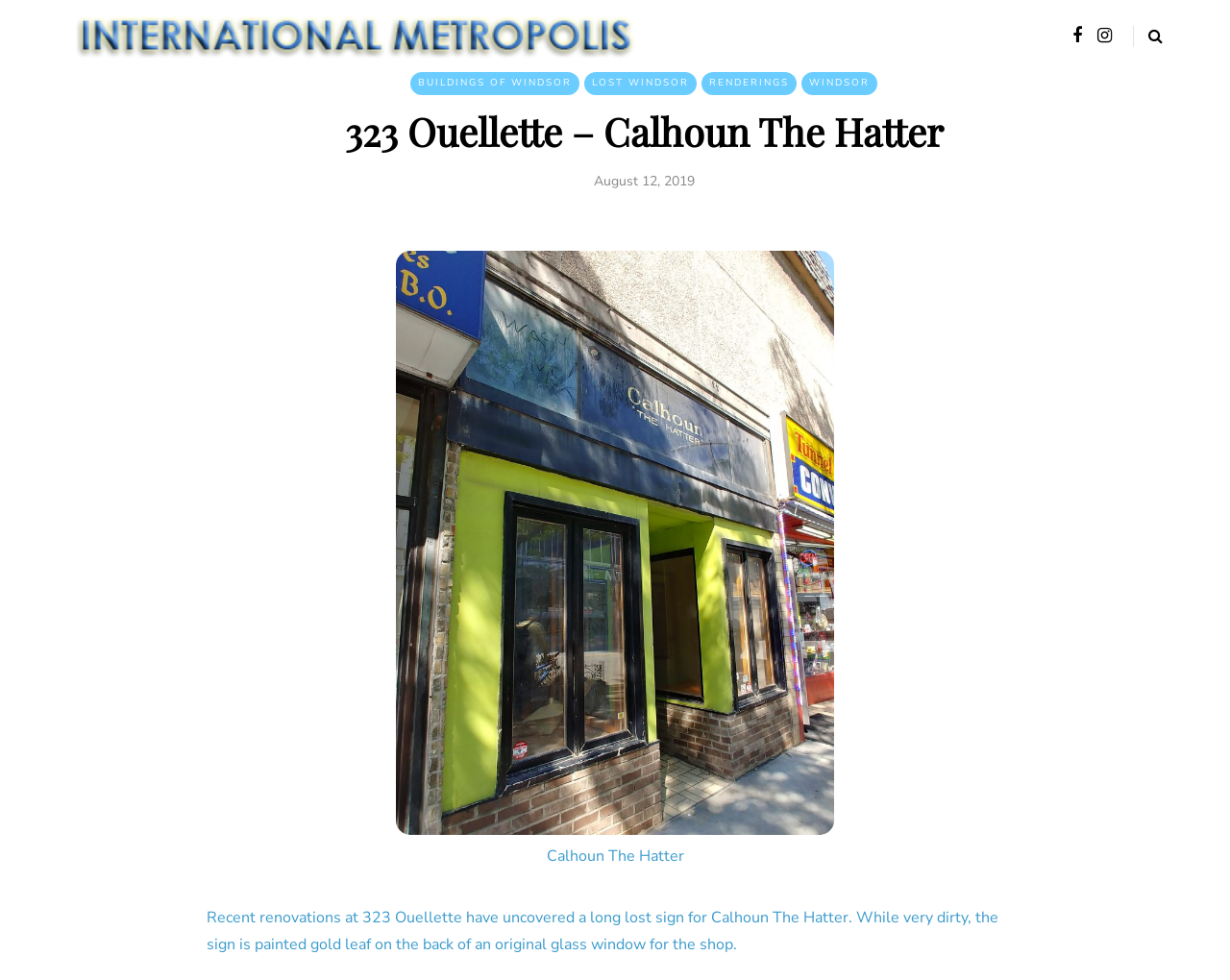What is the name of the shop mentioned on the webpage?
Craft a detailed and extensive response to the question.

The name of the shop 'Calhoun The Hatter' is mentioned in the Figcaption element which is part of the figure element that contains an image.